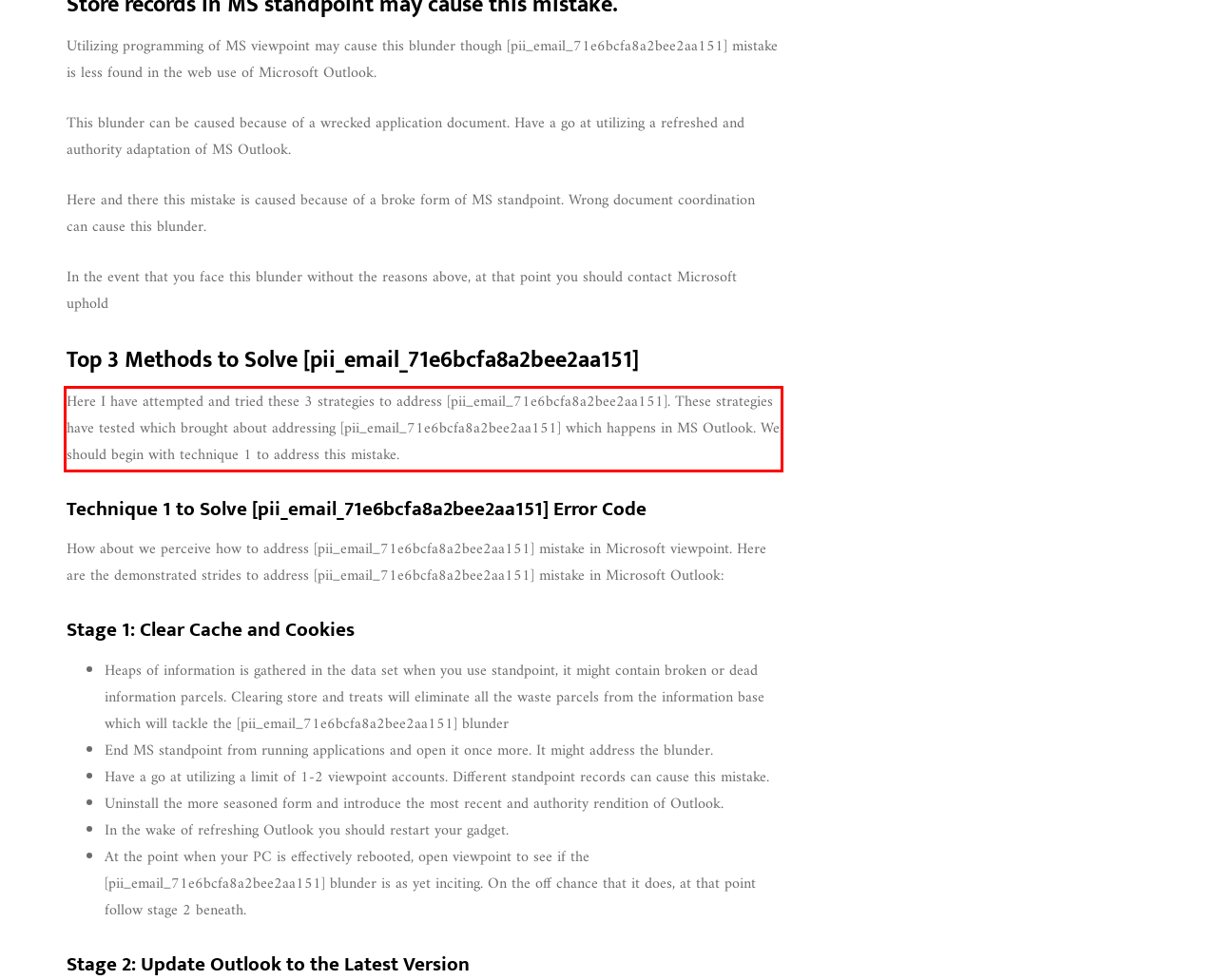Examine the webpage screenshot, find the red bounding box, and extract the text content within this marked area.

Here I have attempted and tried these 3 strategies to address [pii_email_71e6bcfa8a2bee2aa151]. These strategies have tested which brought about addressing [pii_email_71e6bcfa8a2bee2aa151] which happens in MS Outlook. We should begin with technique 1 to address this mistake.